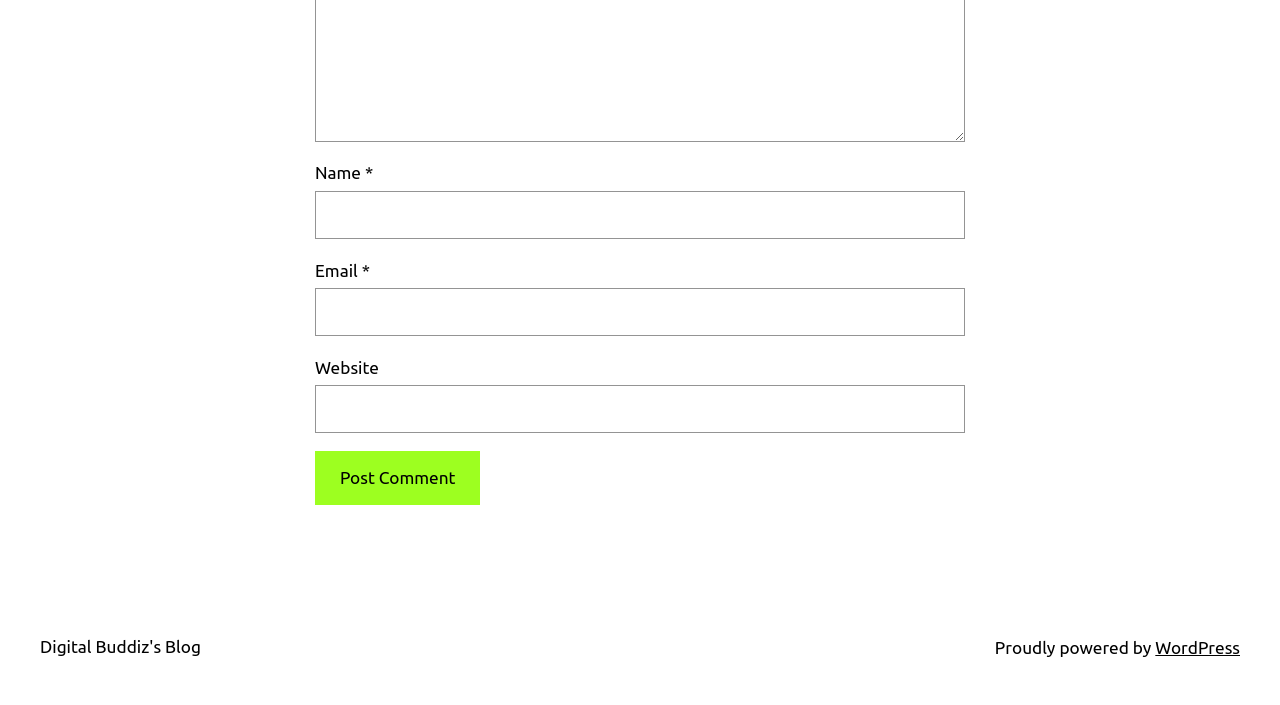Using the provided element description "WordPress", determine the bounding box coordinates of the UI element.

[0.903, 0.904, 0.969, 0.931]